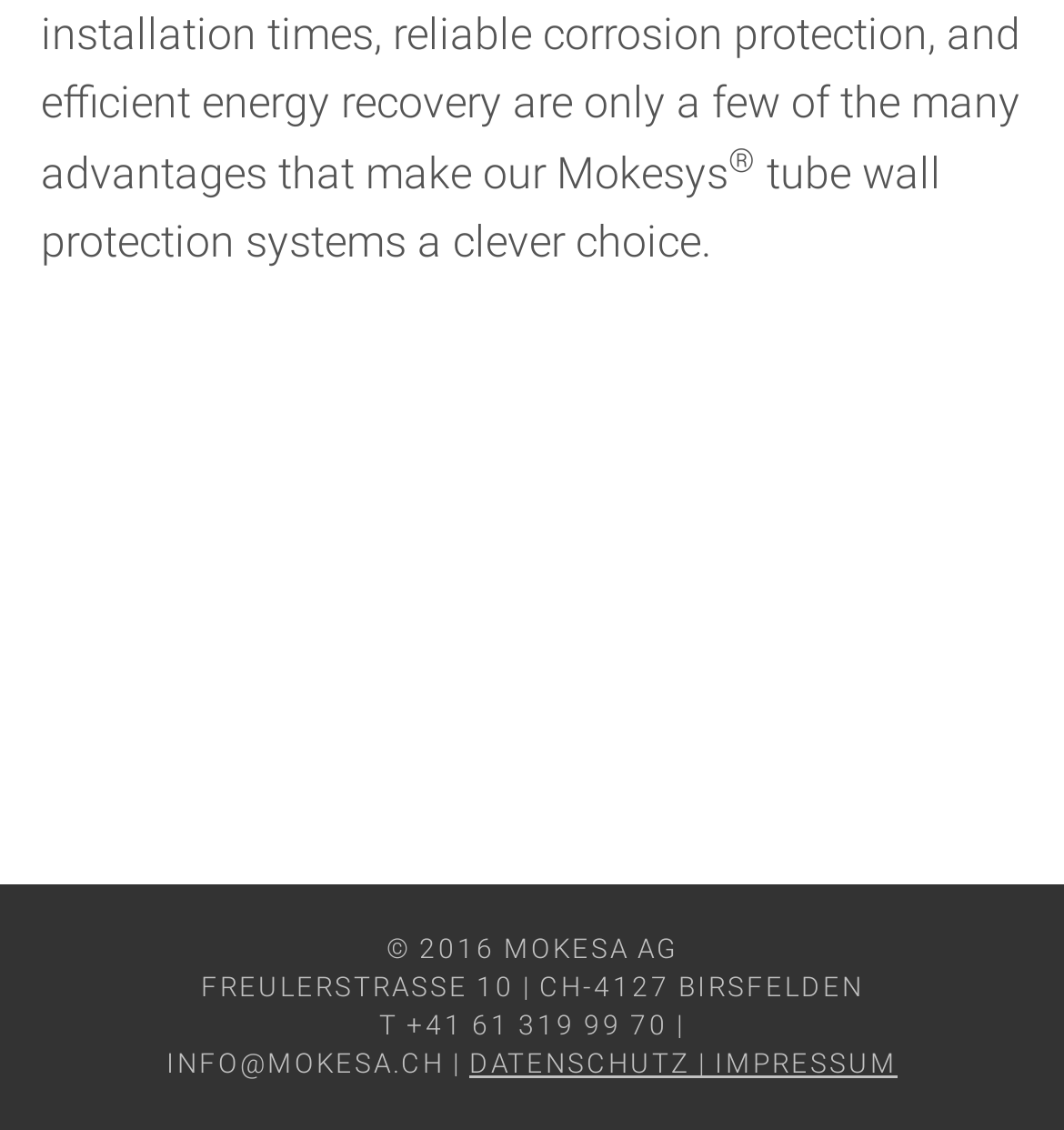What is the email address?
Please respond to the question with as much detail as possible.

The email address can be found at the bottom of the webpage, where the address and contact information are provided. The text 'INFO@MOKESA.CH |' indicates that the email address is INFO@MOKESA.CH.